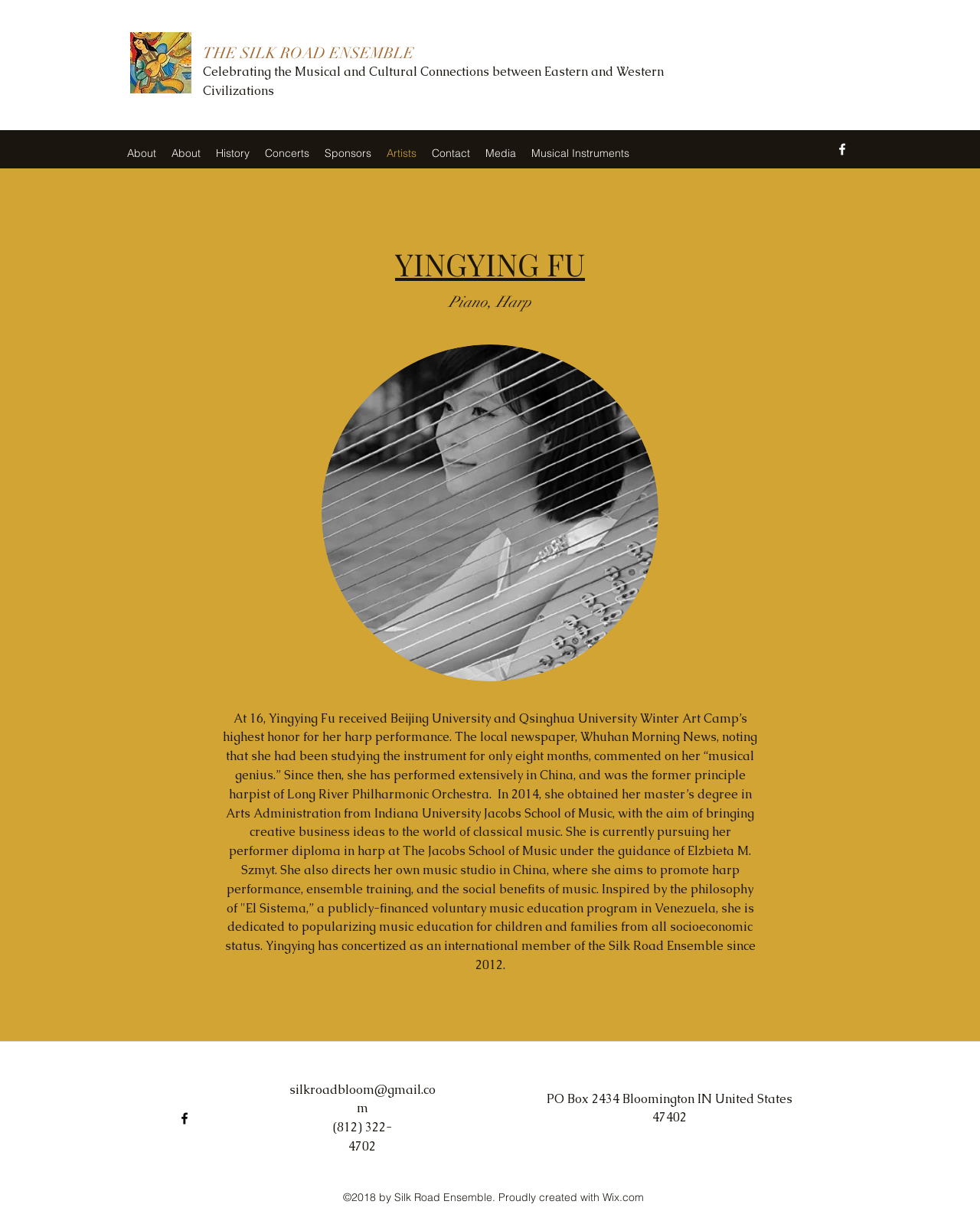Please locate the bounding box coordinates for the element that should be clicked to achieve the following instruction: "View Yingying Fu's profile picture". Ensure the coordinates are given as four float numbers between 0 and 1, i.e., [left, top, right, bottom].

[0.328, 0.281, 0.672, 0.556]